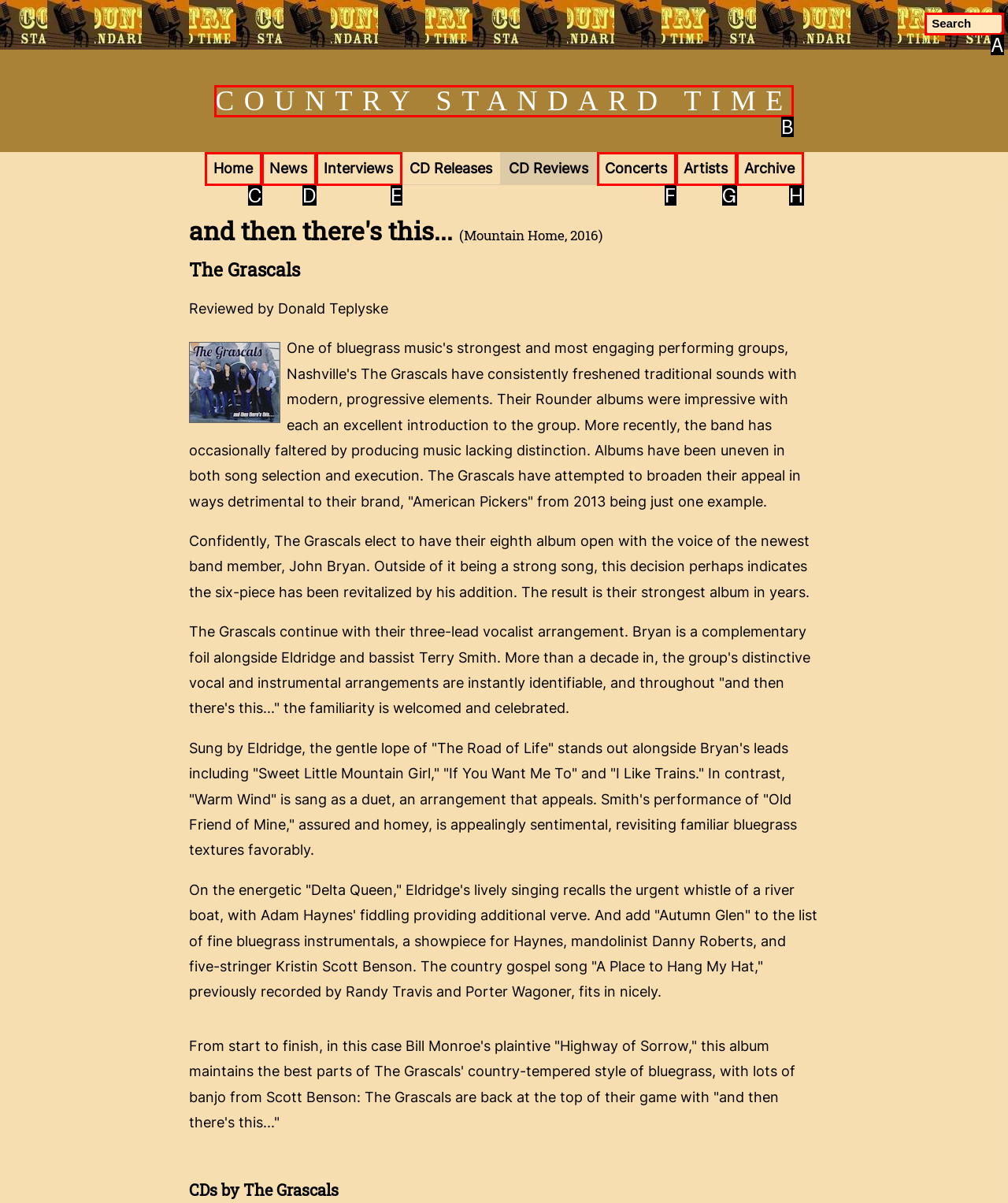Choose the HTML element to click for this instruction: Go to COUNTRY STANDARD TIME Answer with the letter of the correct choice from the given options.

B